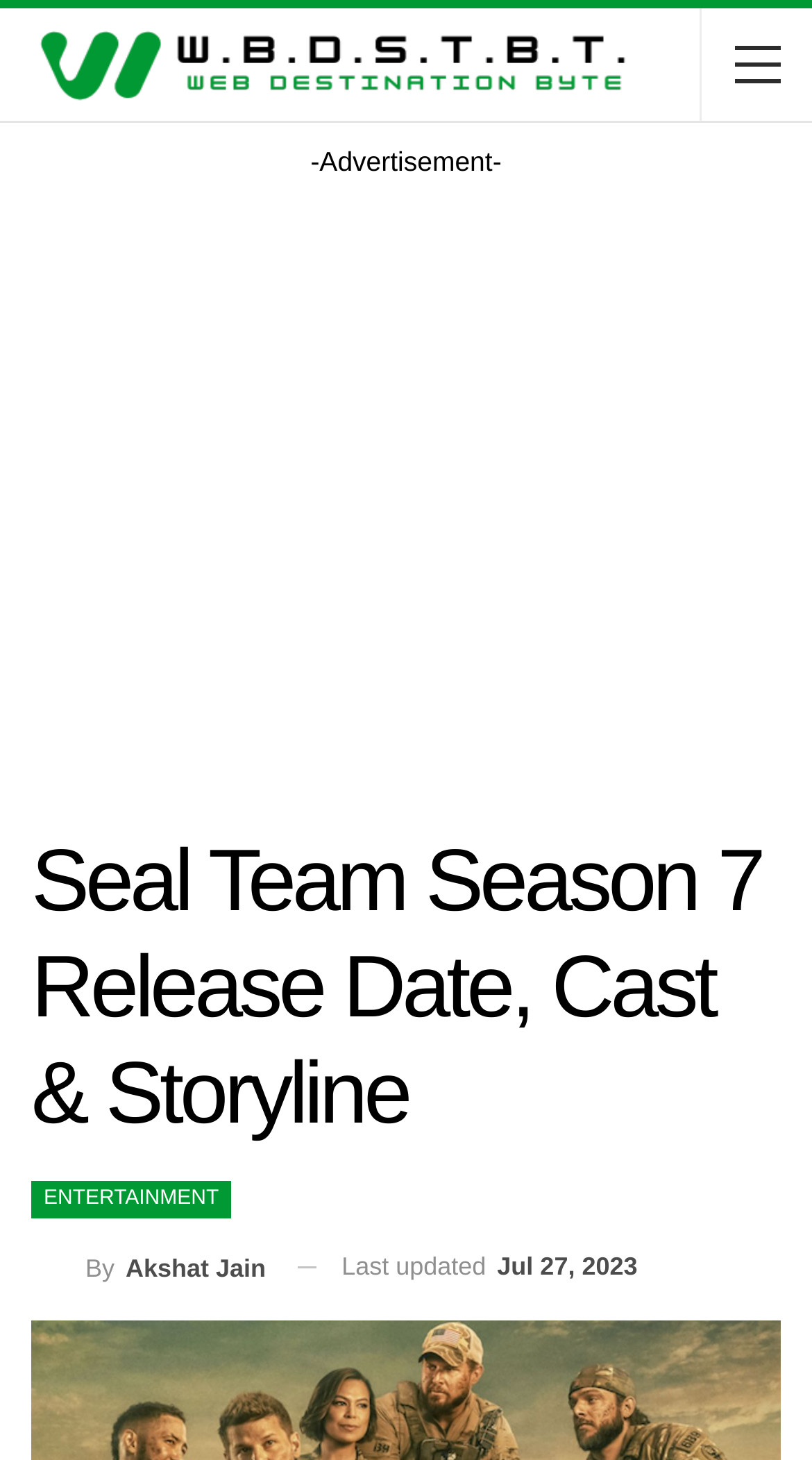What is the main topic of this article?
Please elaborate on the answer to the question with detailed information.

I determined the main topic of this article by looking at the main heading 'Seal Team Season 7 Release Date, Cast & Storyline', which suggests that the article is about Seal Team Season 7.